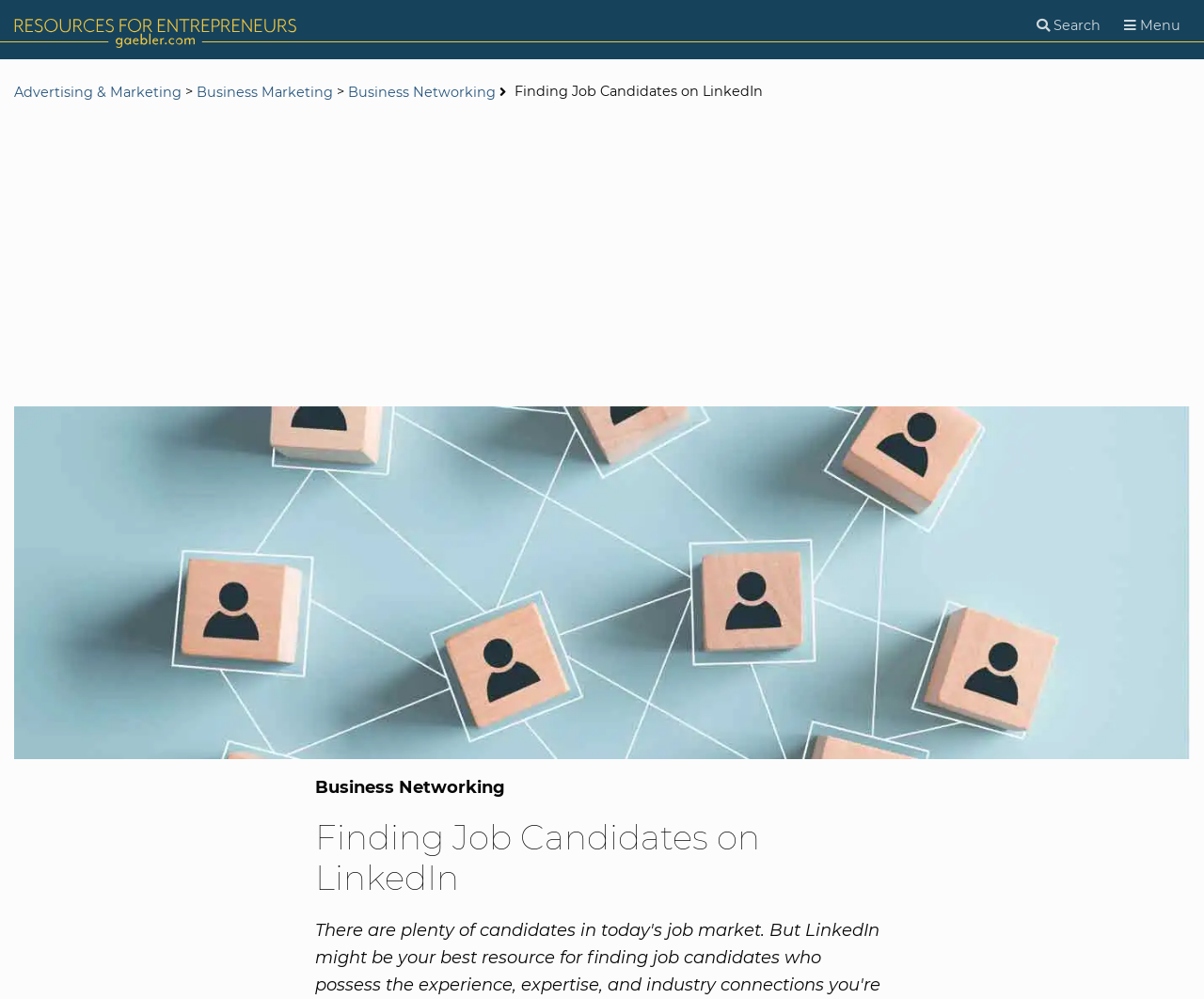Locate the bounding box coordinates of the item that should be clicked to fulfill the instruction: "View Advertising & Marketing".

[0.012, 0.083, 0.151, 0.1]